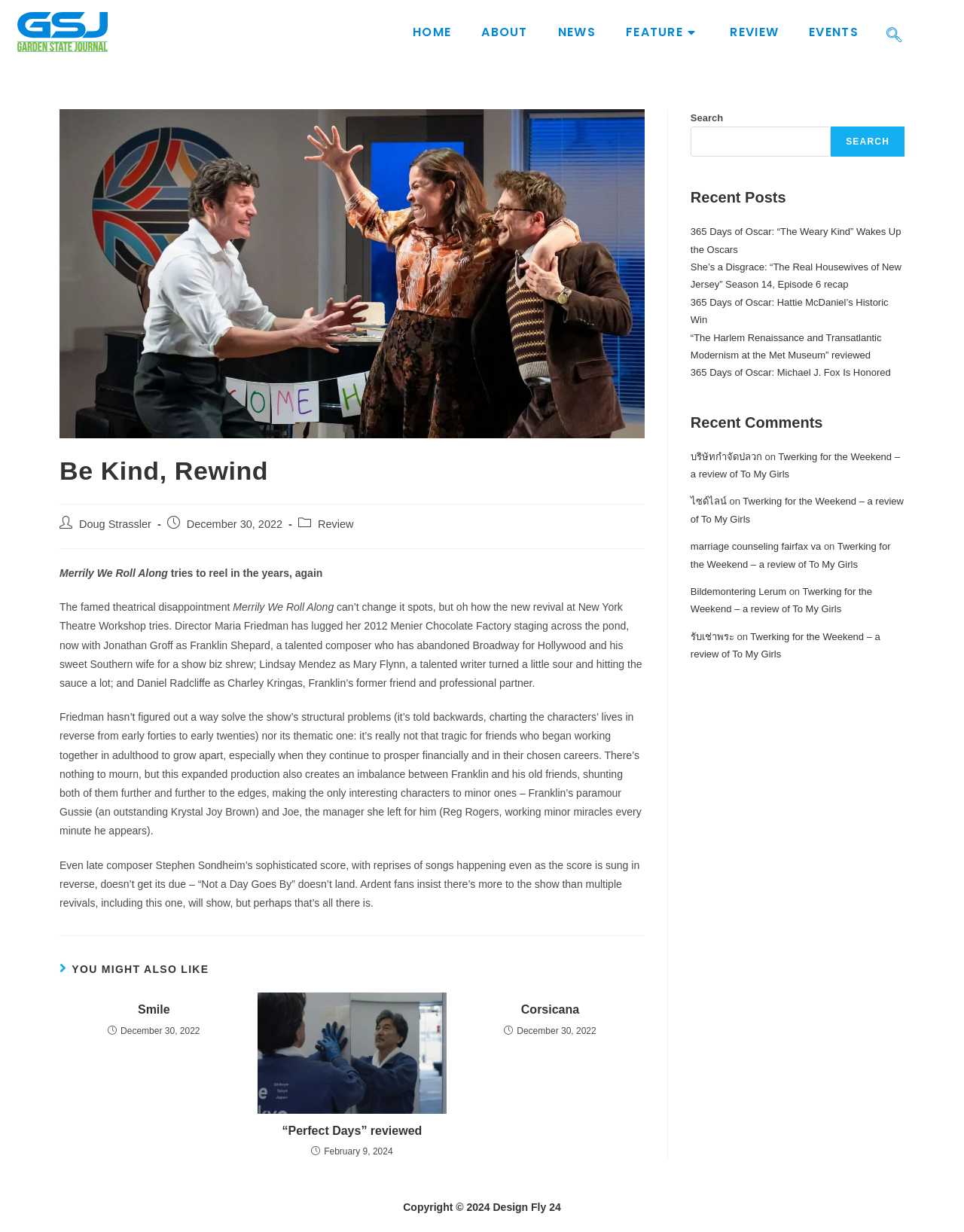Locate the bounding box coordinates of the segment that needs to be clicked to meet this instruction: "Read more about the article 'Perfect Days' reviewed".

[0.267, 0.806, 0.463, 0.904]